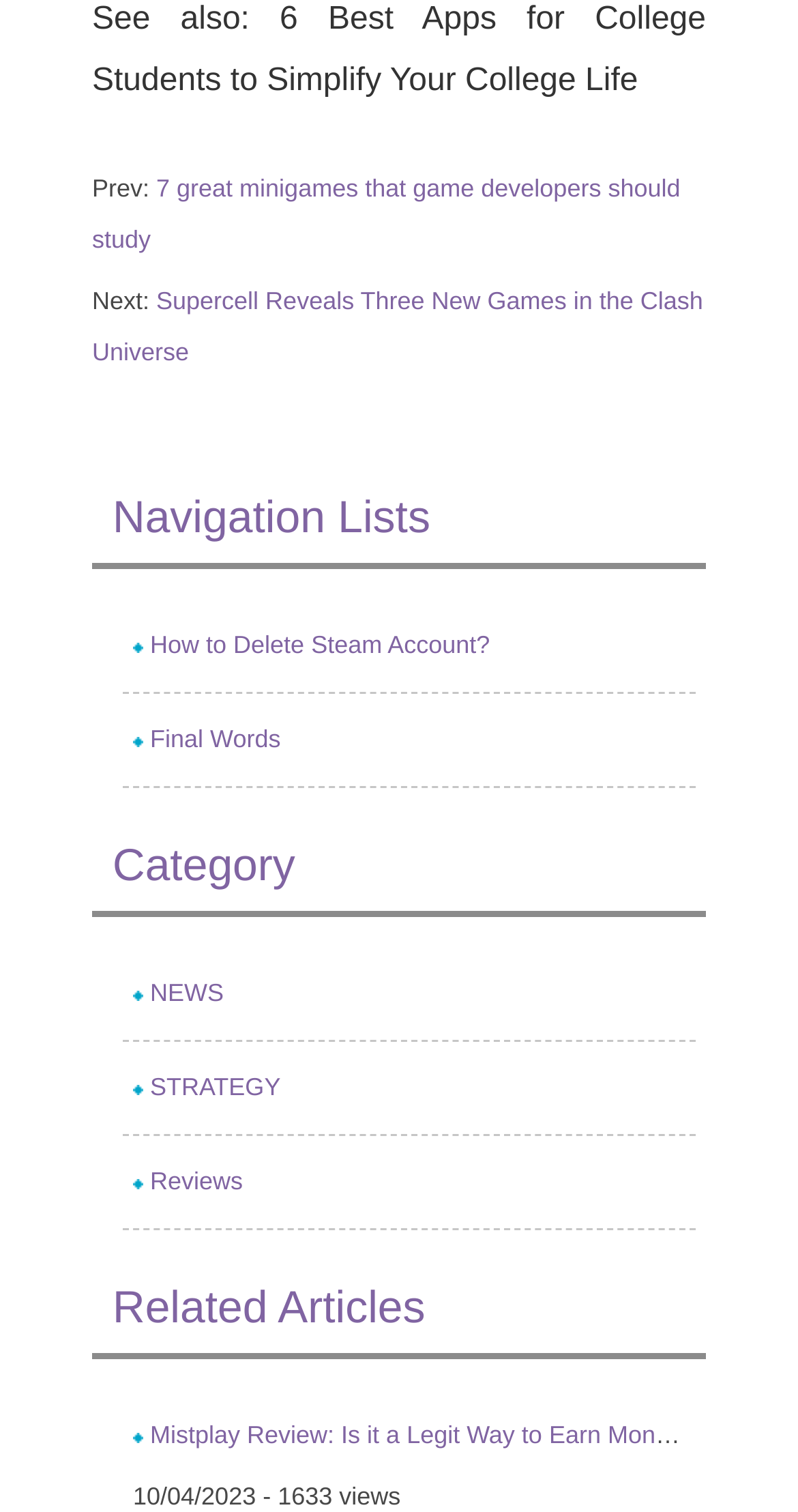What is the title of the previous article?
Provide a one-word or short-phrase answer based on the image.

7 great minigames that game developers should study